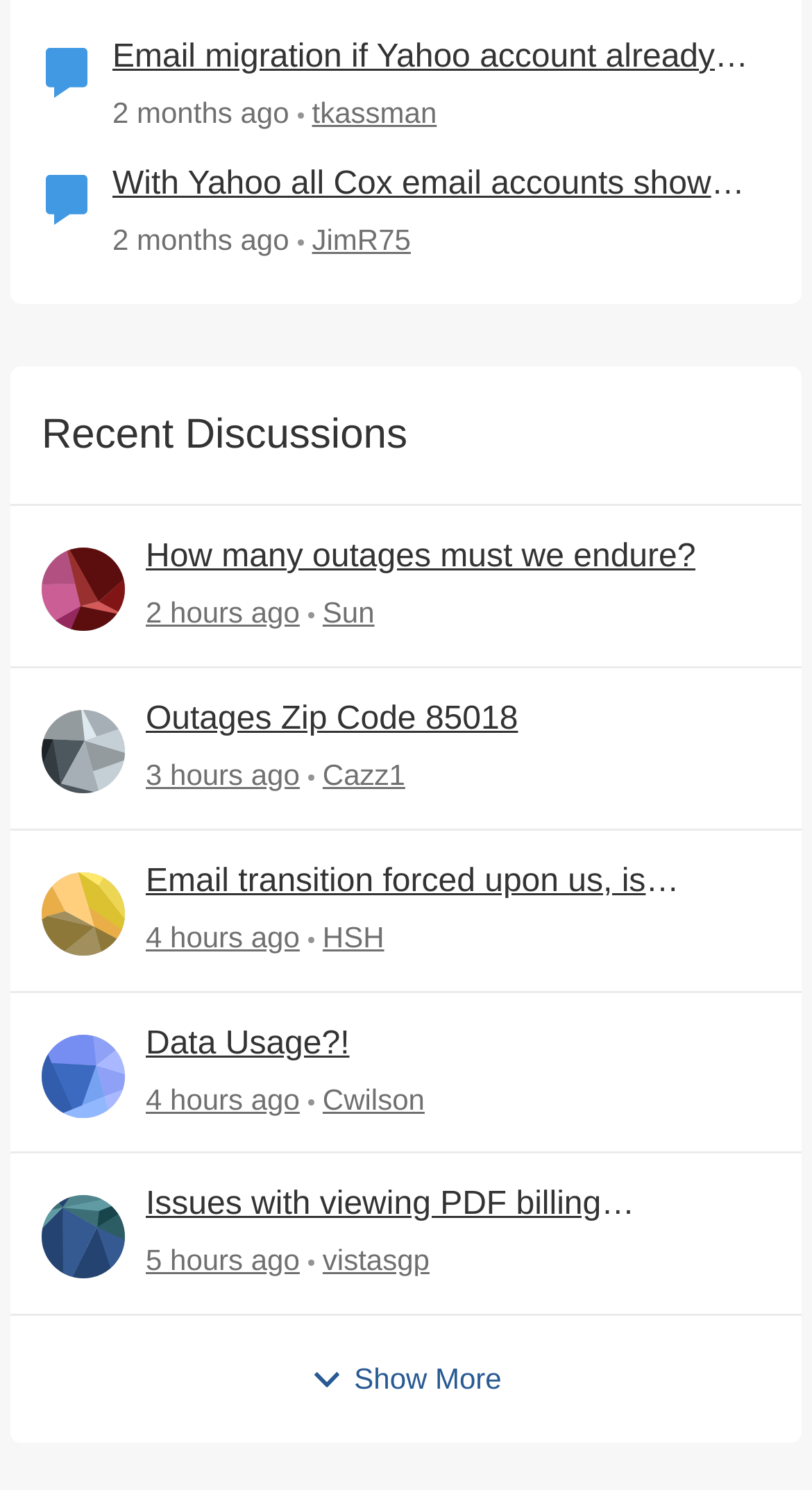Determine the bounding box of the UI component based on this description: "3 hours ago". The bounding box coordinates should be four float values between 0 and 1, i.e., [left, top, right, bottom].

[0.179, 0.505, 0.369, 0.535]